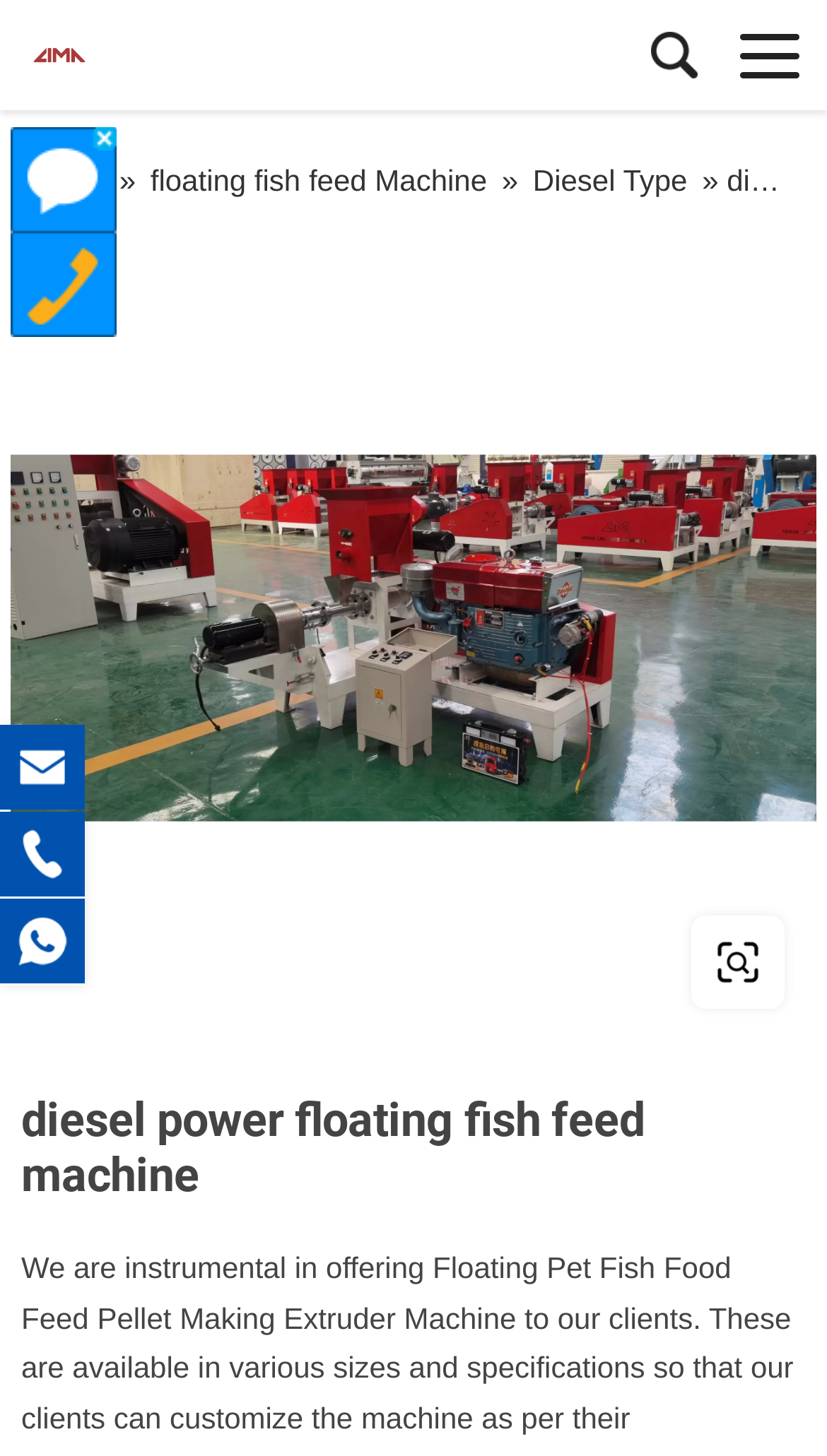Produce an elaborate caption capturing the essence of the webpage.

The webpage appears to be a product page for a diesel power floating fish feed machine. At the top left, there is a company logo and a link to the company's website, "Henan lima machinery manufacture Co.,Ltd.". Next to the logo, there is a navigation menu with links to "Home" and "floating fish feed Machine". 

Below the navigation menu, there is a large image of the diesel power floating fish feed machine, taking up most of the width of the page. Above the image, there are three links: "Diesel Type", "https://www.limafeedmachinery.com", and "www.limapoultrymach.com". 

On the top right, there is a heading that reads "diesel power floating fish feed machine". Below the heading, there are three identical links with corresponding images, arranged vertically. These links and images are positioned near the center of the page.

At the bottom left, there is a small image that appears to be a social media icon or a button. The webpage also has a meta description that mentions offering floating pet fish food feed pellet making extruder machines in various sizes and specifications.